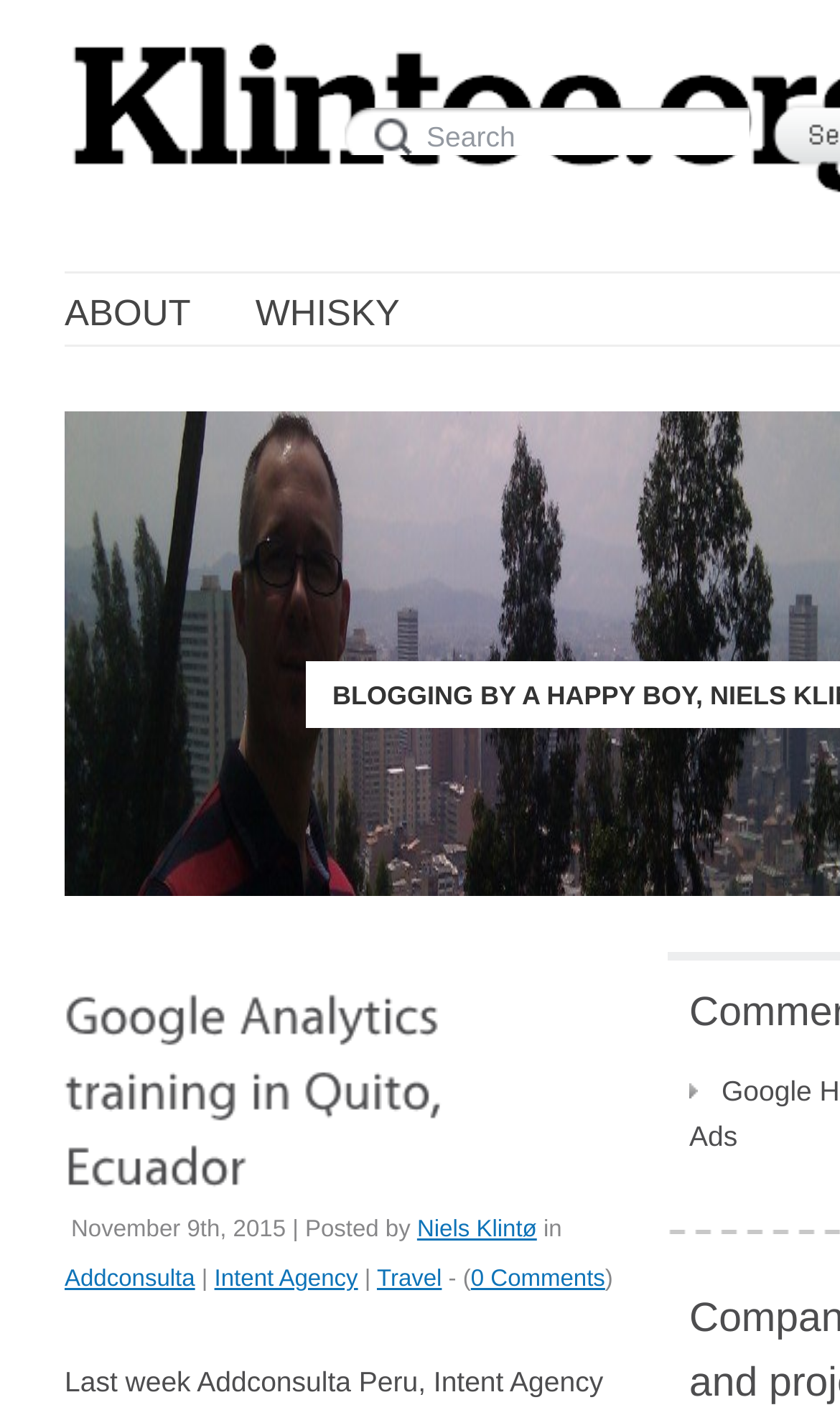Locate the bounding box coordinates of the element I should click to achieve the following instruction: "visit Niels Klintø's page".

[0.496, 0.863, 0.639, 0.881]